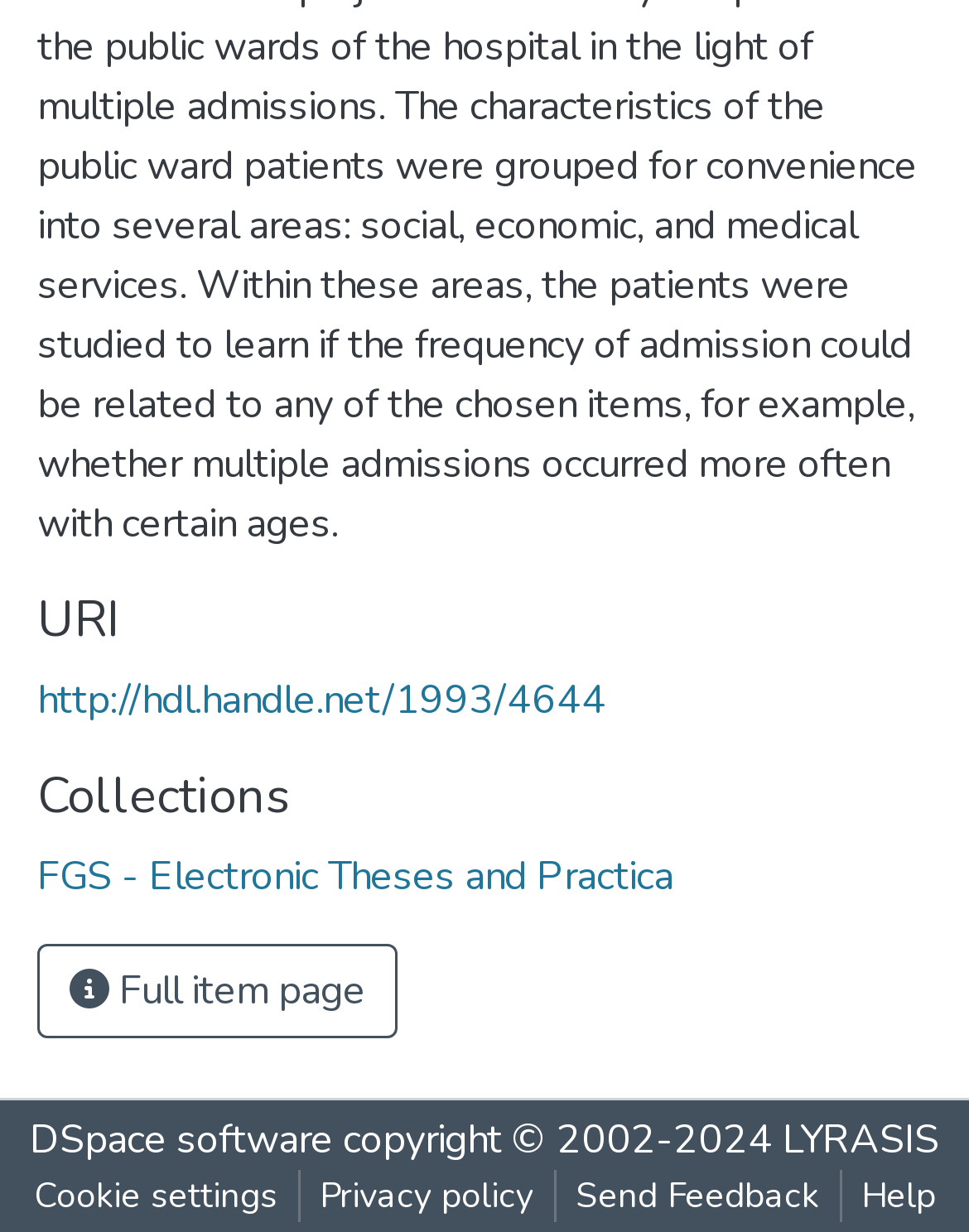Identify the bounding box coordinates of the clickable region required to complete the instruction: "Visit URI". The coordinates should be given as four float numbers within the range of 0 and 1, i.e., [left, top, right, bottom].

[0.038, 0.481, 0.962, 0.529]